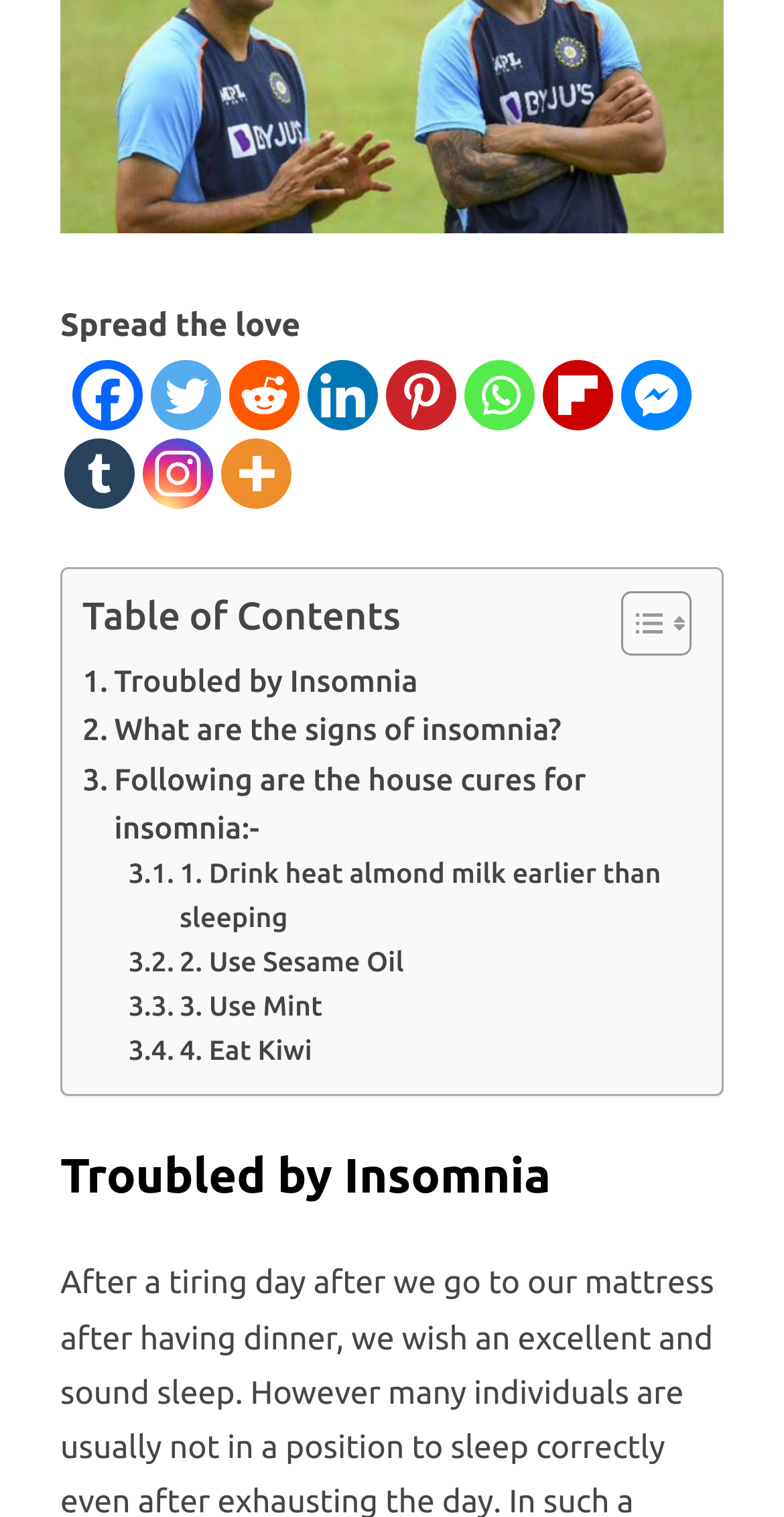Respond to the question below with a single word or phrase:
What is the title of the article?

Troubled by Insomnia